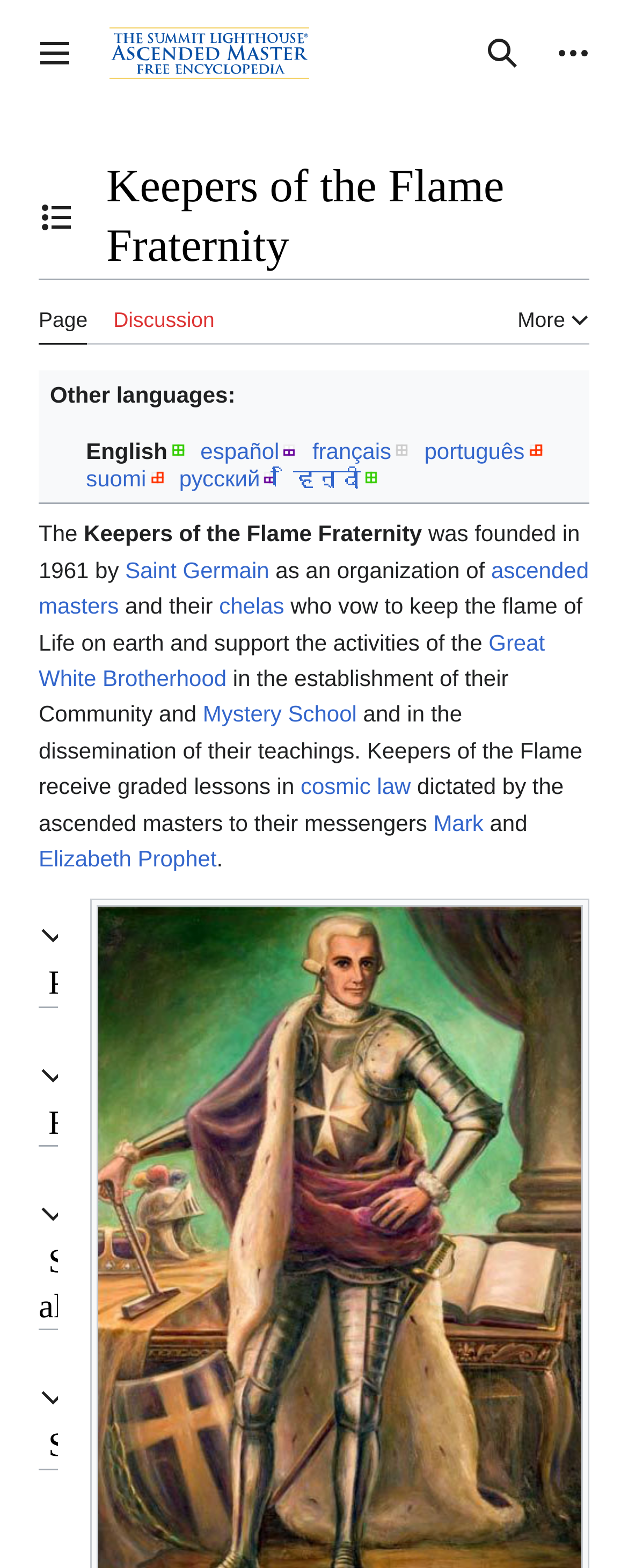Offer an extensive depiction of the webpage and its key elements.

The webpage is about the "Keepers of the Flame Fraternity" and is part of the "TSL Encyclopedia". At the top left, there is a button to toggle the sidebar. Next to it, there is a link to the "TSL Encyclopedia" with an accompanying image. On the top right, there is a search bar with a "Search" link.

Below the top section, there is a navigation menu with links to "Personal tools", "Contents", and "Namespaces". The "Contents" link has a toggle button to show or hide the table of contents.

The main content of the webpage is divided into sections, including a heading that reads "Keepers of the Flame Fraternity". The text describes the fraternity, stating that it was founded in 1961 by Saint Germain as an organization of ascended masters and their chelas, who vow to keep the flame of Life on earth and support the activities of the Great White Brotherhood.

There are several links to related terms, such as "ascended masters", "chelas", "Great White Brotherhood", "Mystery School", "cosmic law", and "Mark" and "Elizabeth Prophet". The text also mentions that Keepers of the Flame receive graded lessons in cosmic law dictated by the ascended masters to their messengers.

The webpage has several collapsible sections, including "Purposes", "Founding", "See also", and "Sources", each with a button to expand or collapse the content.